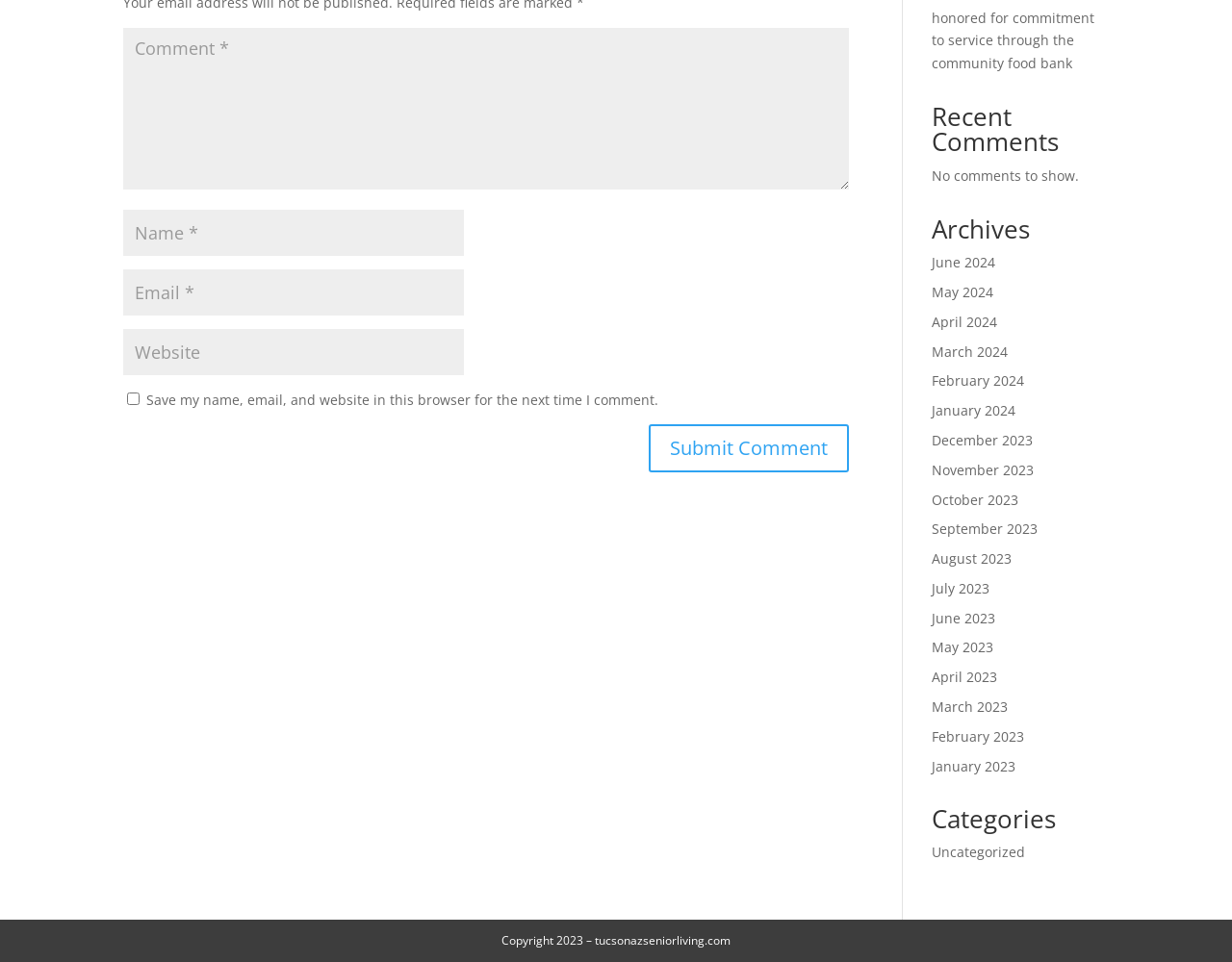From the screenshot, find the bounding box of the UI element matching this description: "name="submit" value="Submit Comment"". Supply the bounding box coordinates in the form [left, top, right, bottom], each a float between 0 and 1.

[0.527, 0.441, 0.689, 0.491]